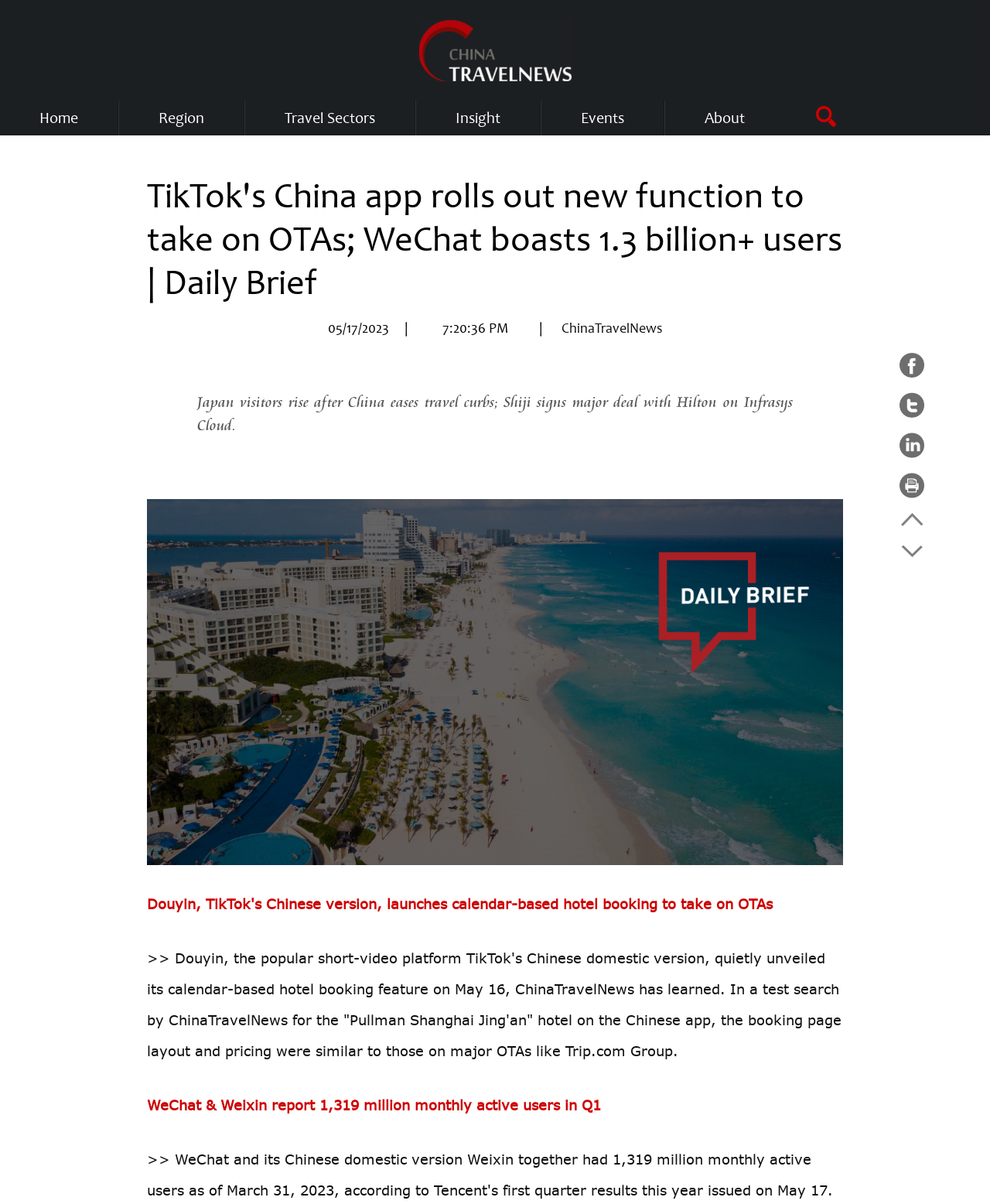Please identify the webpage's heading and generate its text content.

TikTok's China app rolls out new function to take on OTAs; WeChat boasts 1.3 billion+ users | Daily Brief